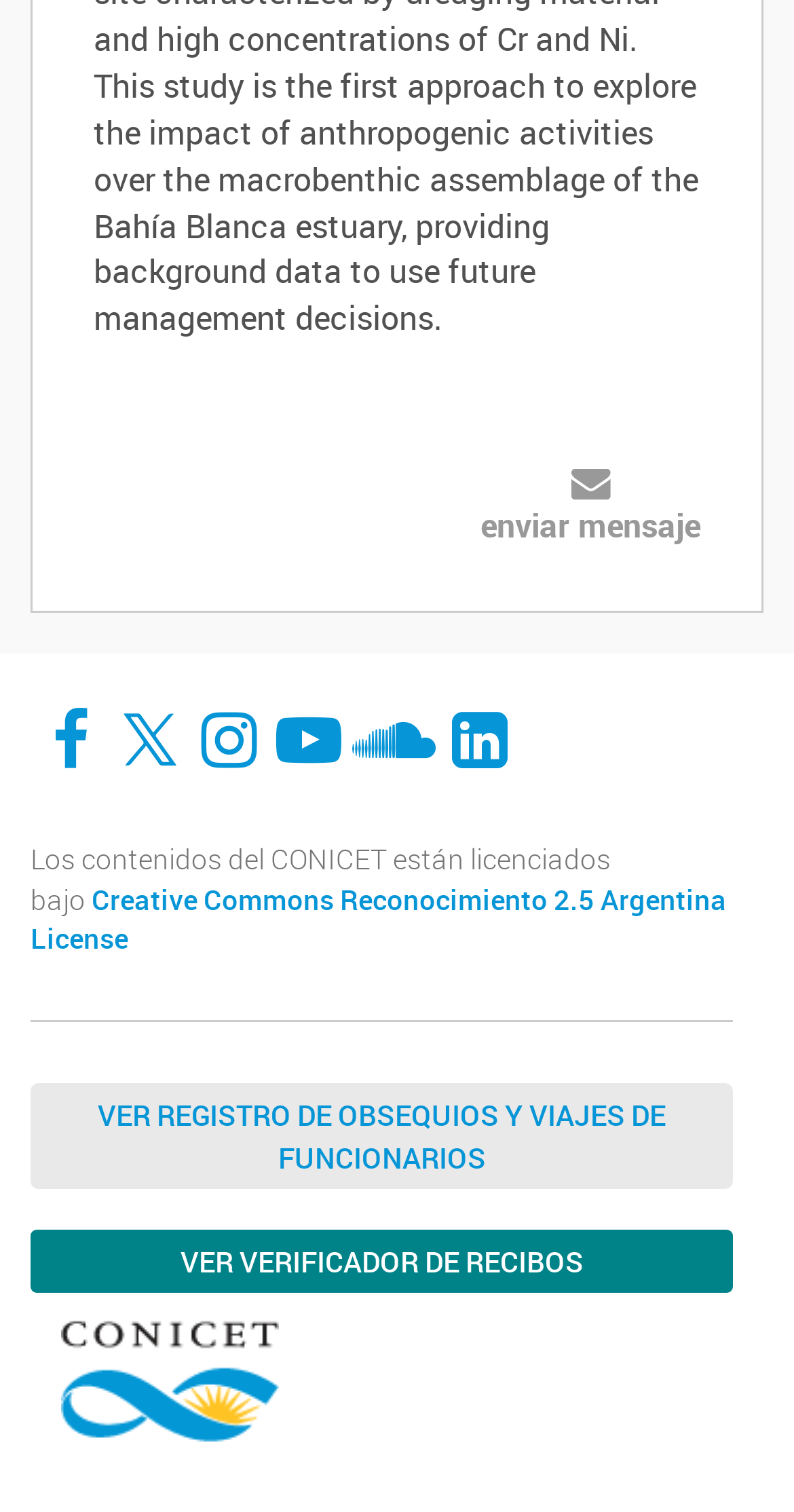Find the bounding box coordinates for the HTML element described in this sentence: "Twitter". Provide the coordinates as four float numbers between 0 and 1, in the format [left, top, right, bottom].

[0.144, 0.469, 0.233, 0.511]